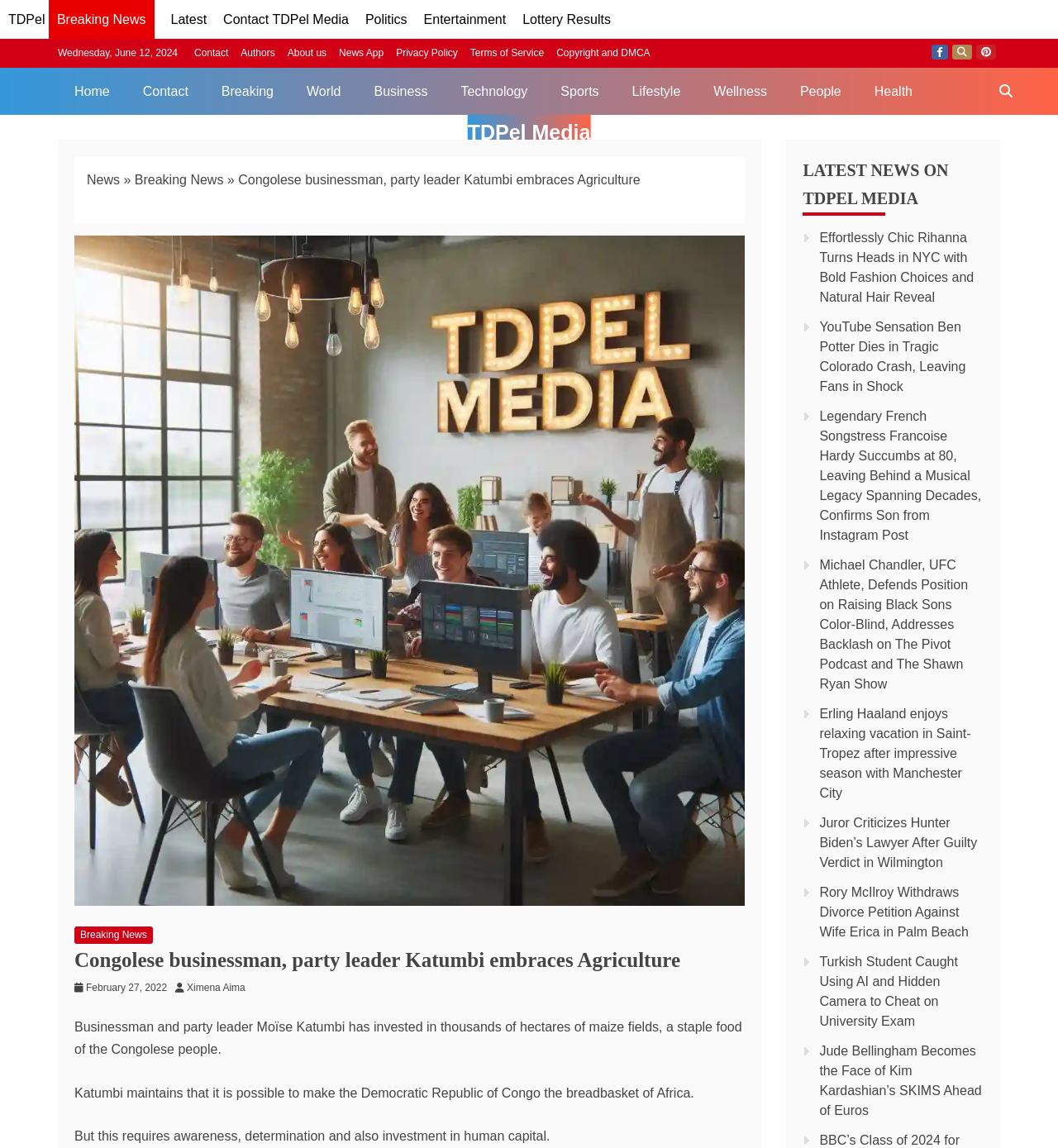Find the bounding box coordinates of the area that needs to be clicked in order to achieve the following instruction: "Check the 'Breaking News' section". The coordinates should be specified as four float numbers between 0 and 1, i.e., [left, top, right, bottom].

[0.194, 0.059, 0.274, 0.1]